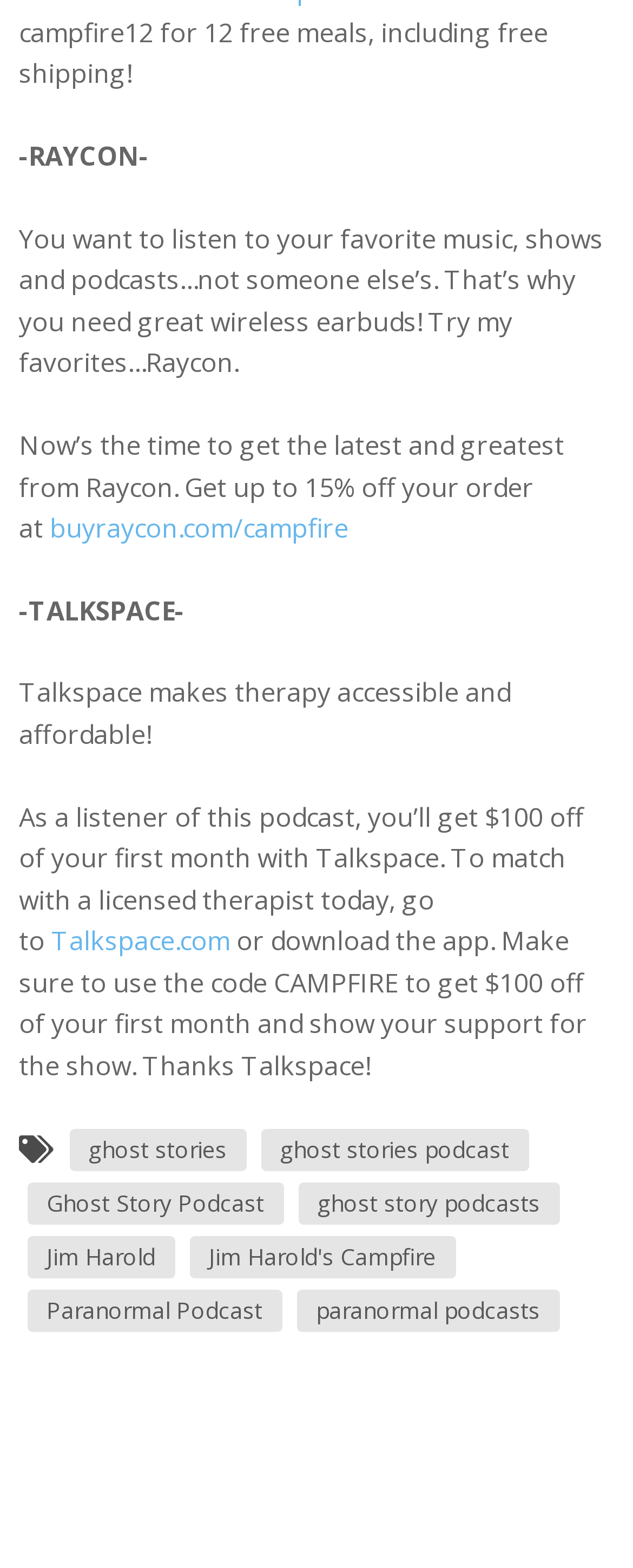Determine the bounding box coordinates of the UI element described by: "Ghost Story Podcast".

[0.043, 0.754, 0.448, 0.781]